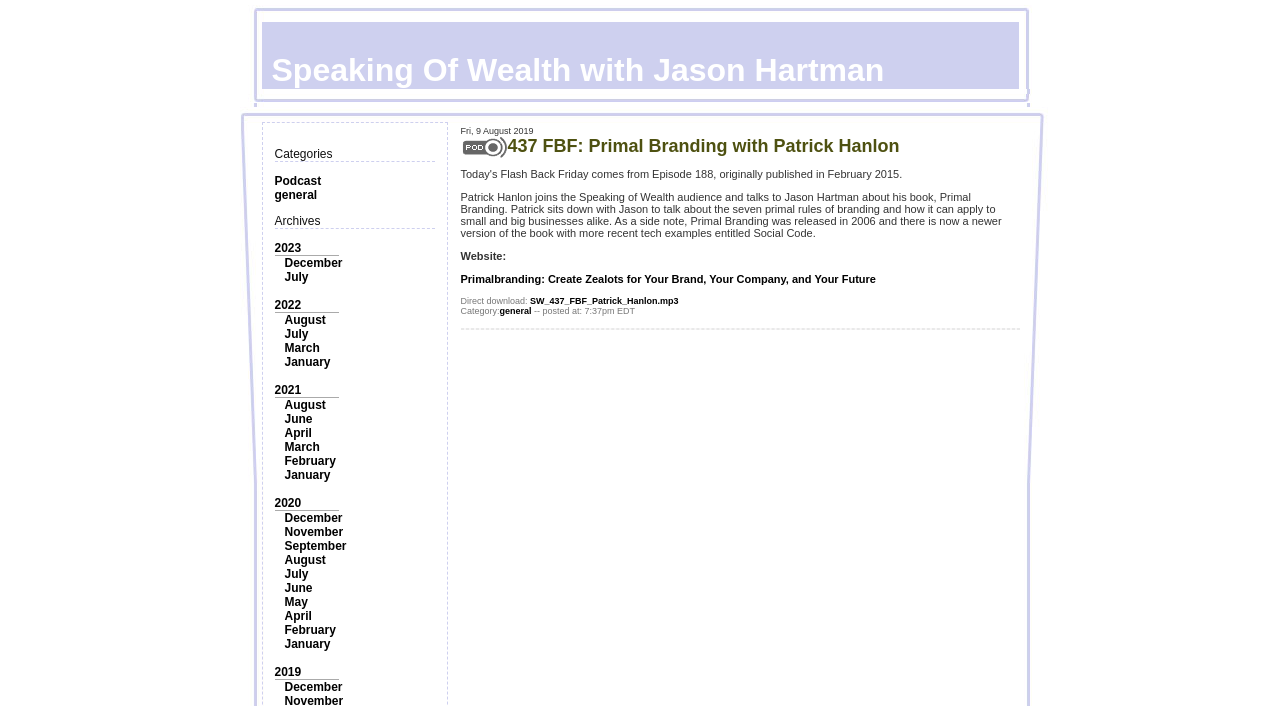Give an in-depth explanation of the webpage layout and content.

The webpage is about the "Speaking Of Wealth with Jason Hartman" podcast, specifically episode 437, which is a Flash Back Friday episode featuring Patrick Hanlon discussing his book "Primal Branding". 

At the top of the page, there is an image, followed by a section with links to different categories, including "Podcast", "general", and archives organized by year, from 2019 to 2023, with each year having multiple months listed as links.

Below this section, there is a table with a single row, containing information about the podcast episode. The episode title "437 FBF: Primal Branding with Patrick Hanlon" is a link, accompanied by a brief description of the episode, which mentions Patrick Hanlon discussing his book "Primal Branding" and its application to small and big businesses. There is also a link to the episode's website, a direct download link for the episode, and a category label "general". 

The episode description is quite detailed, mentioning that the book was released in 2006 and that there is a newer version with more recent tech examples entitled "Social Code". The description also includes the posting time of the episode, 7:37pm EDT.